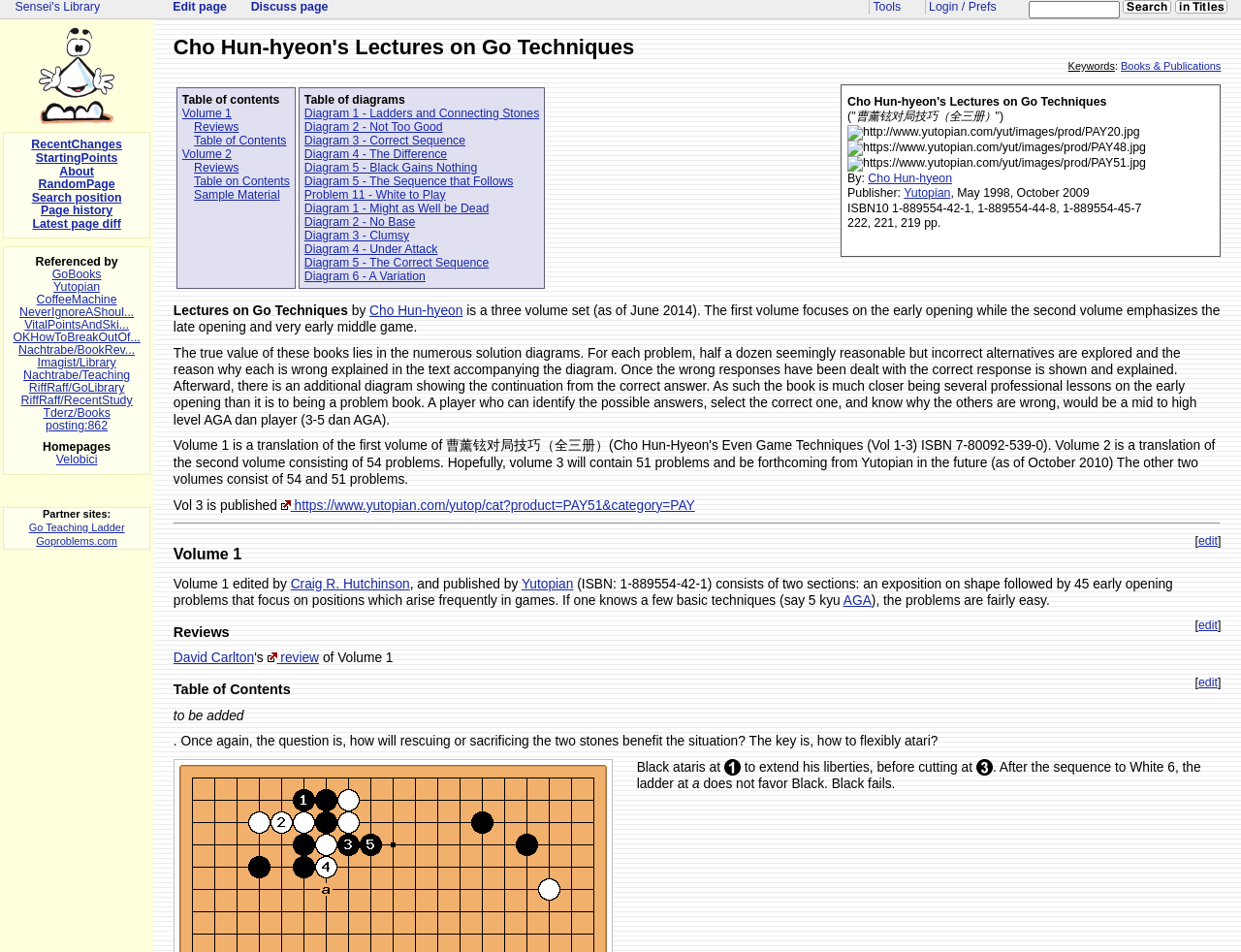Provide a one-word or short-phrase answer to the question:
How many volumes are there in the book set?

Three